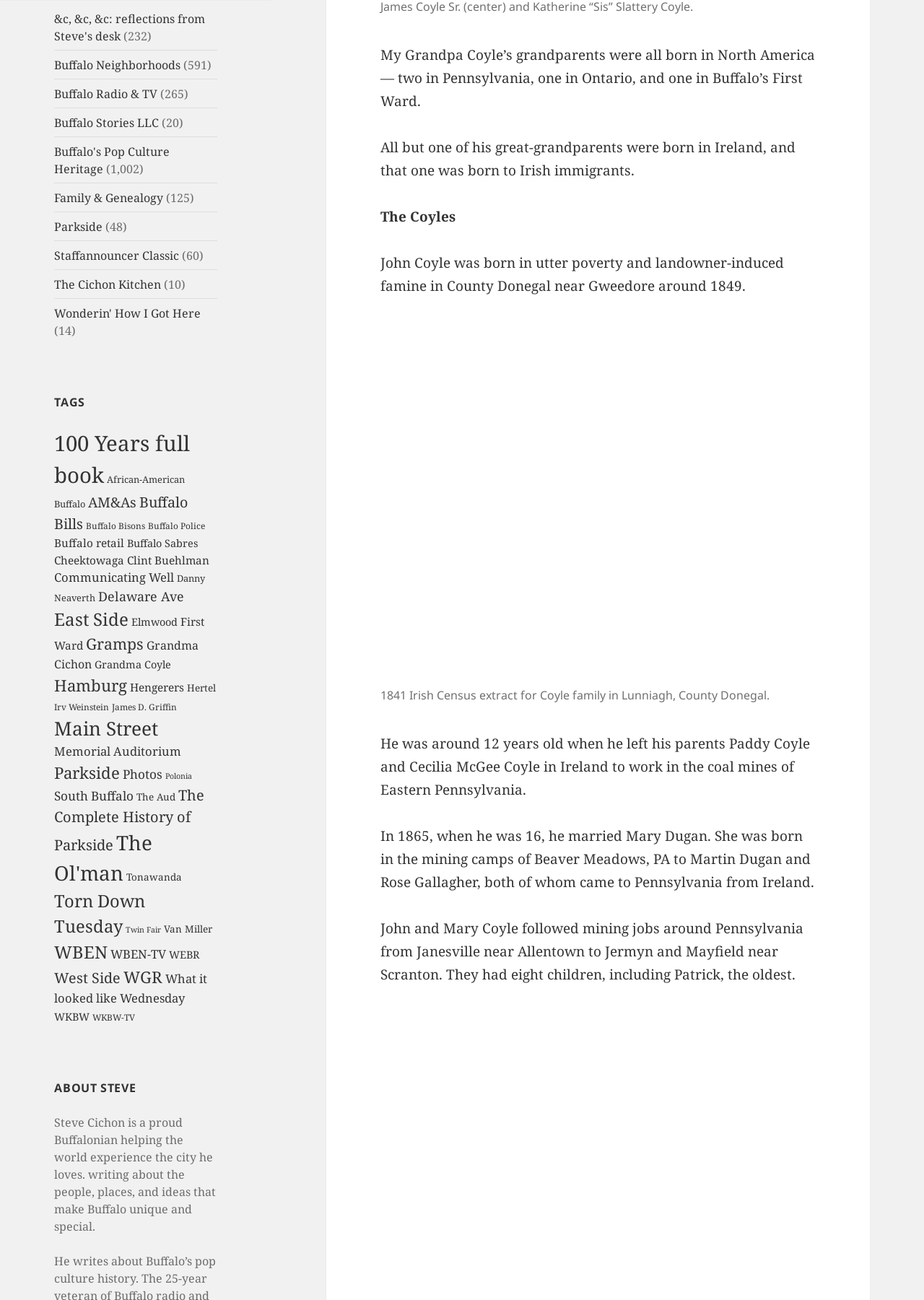Locate the UI element described by Staffannouncer Classic in the provided webpage screenshot. Return the bounding box coordinates in the format (top-left x, top-left y, bottom-right x, bottom-right y), ensuring all values are between 0 and 1.

[0.059, 0.19, 0.194, 0.203]